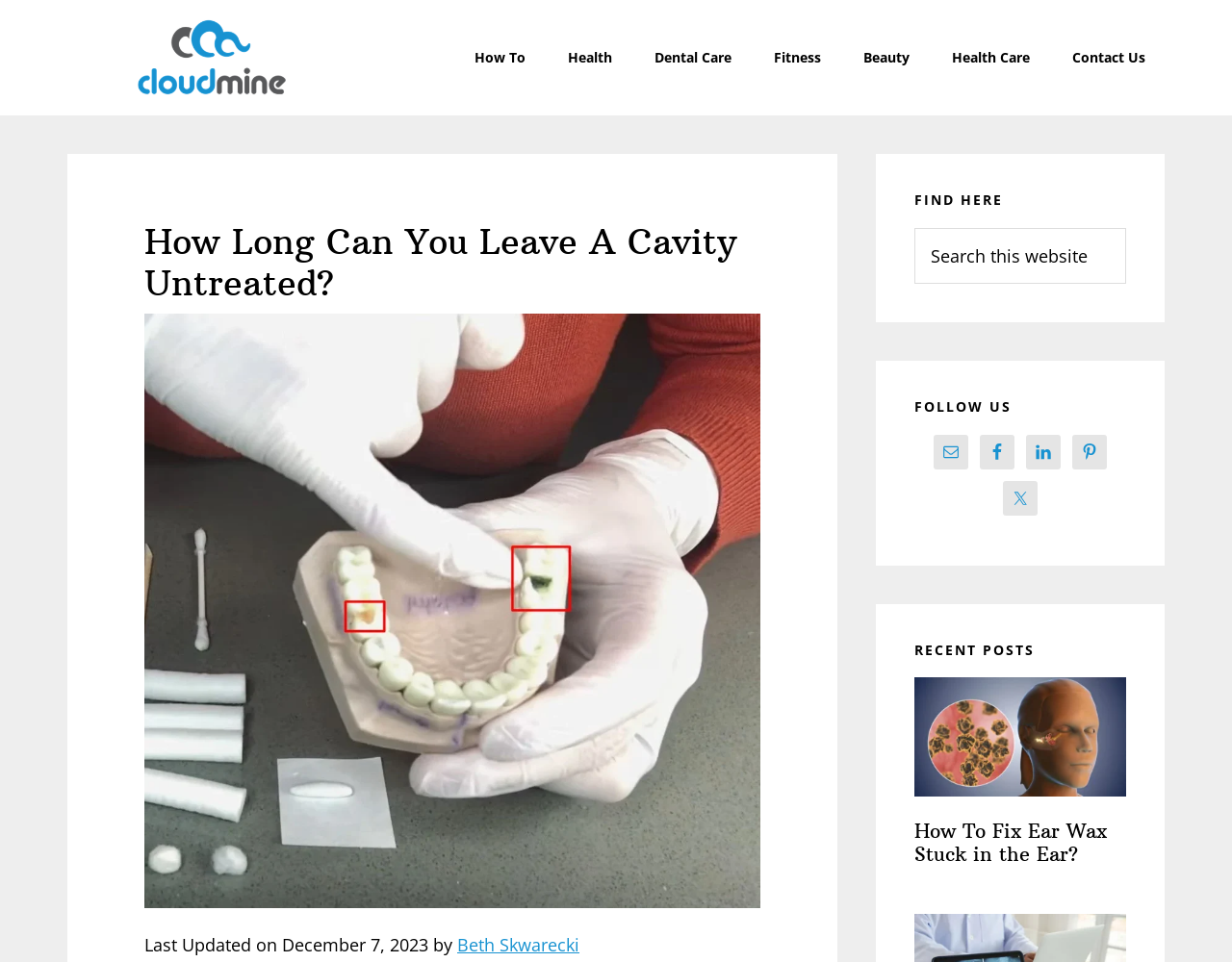How many social media platforms are listed in the FOLLOW US section?
Answer with a single word or phrase by referring to the visual content.

5